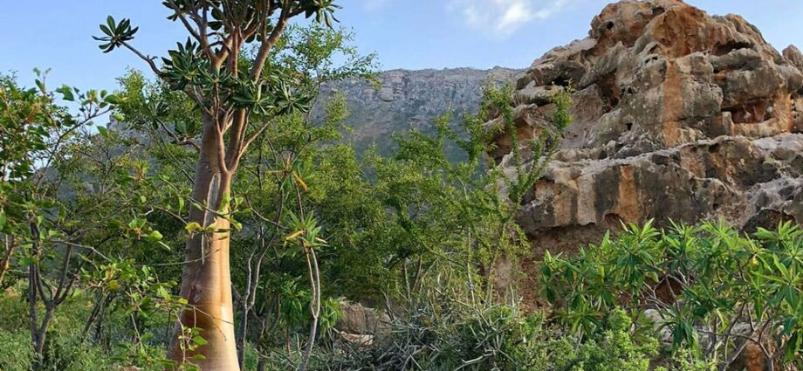Could you please study the image and provide a detailed answer to the question:
What is Socotra Island often described as?

According to the caption, Socotra Island is often described as a 'living laboratory' due to its high level of endemism, making it a paradise for nature lovers and researchers alike.